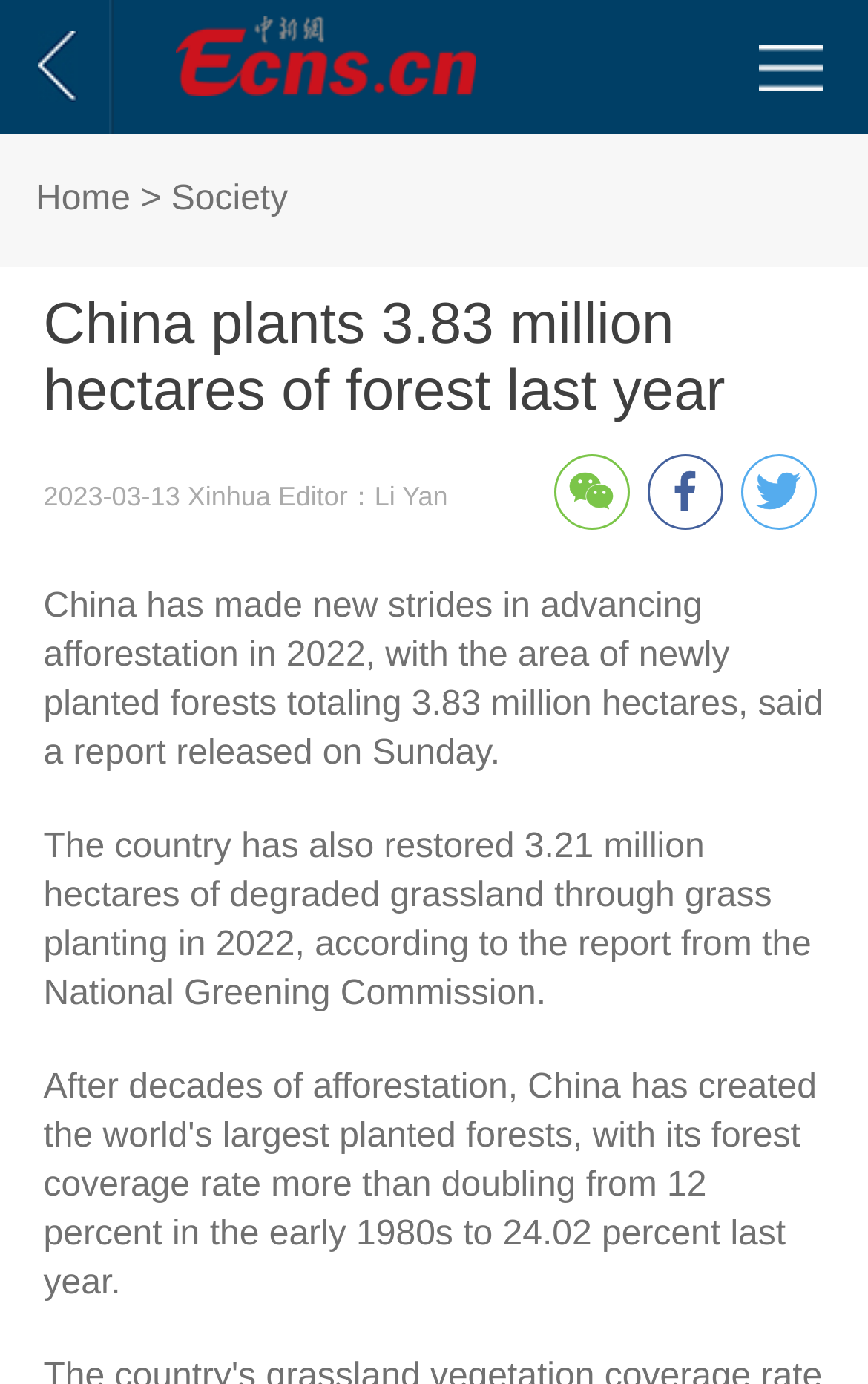Provide a one-word or brief phrase answer to the question:
Who is the editor of the article?

Li Yan